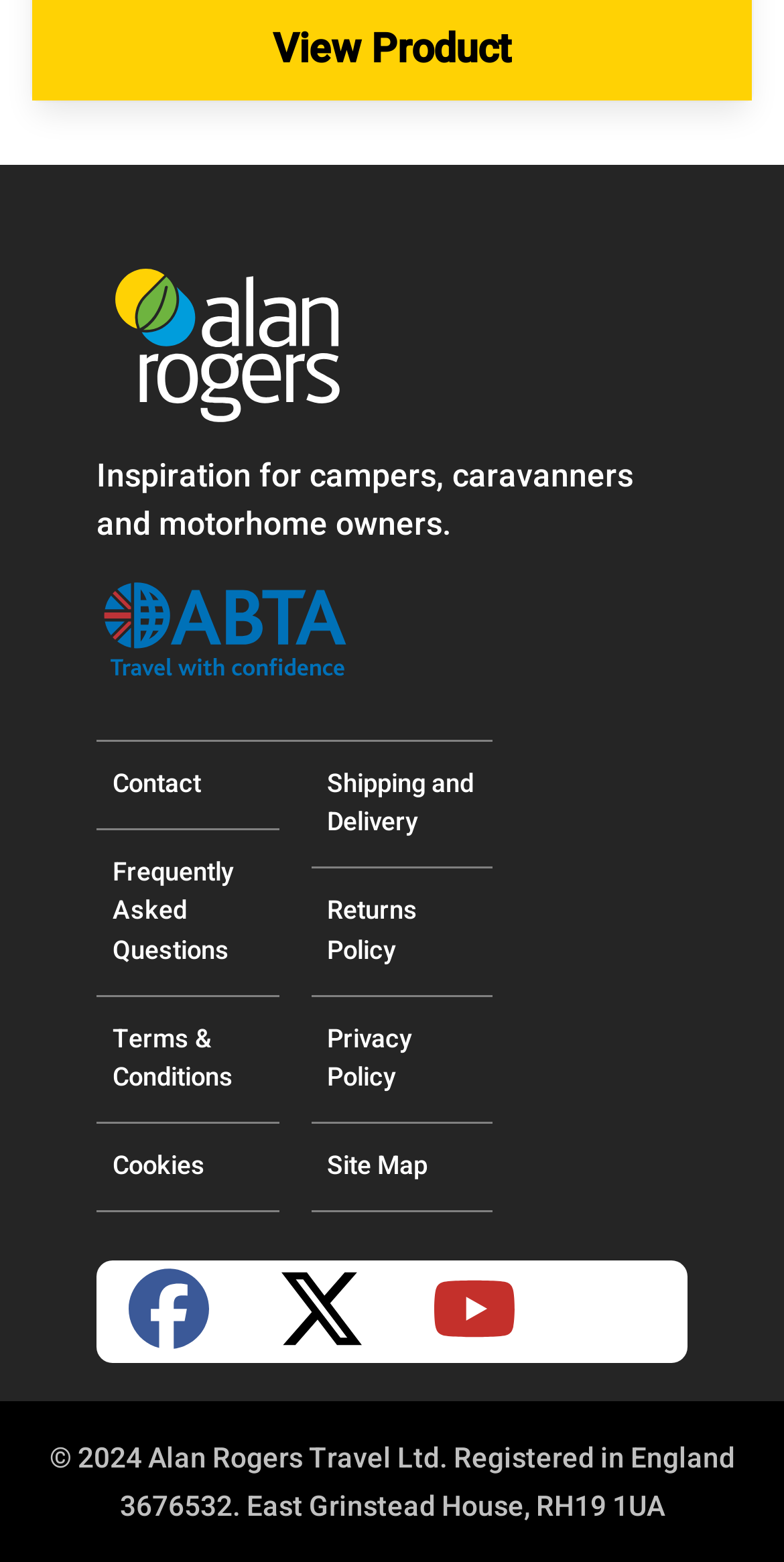Please provide the bounding box coordinates for the element that needs to be clicked to perform the following instruction: "View Product". The coordinates should be given as four float numbers between 0 and 1, i.e., [left, top, right, bottom].

[0.041, 0.0, 0.959, 0.064]